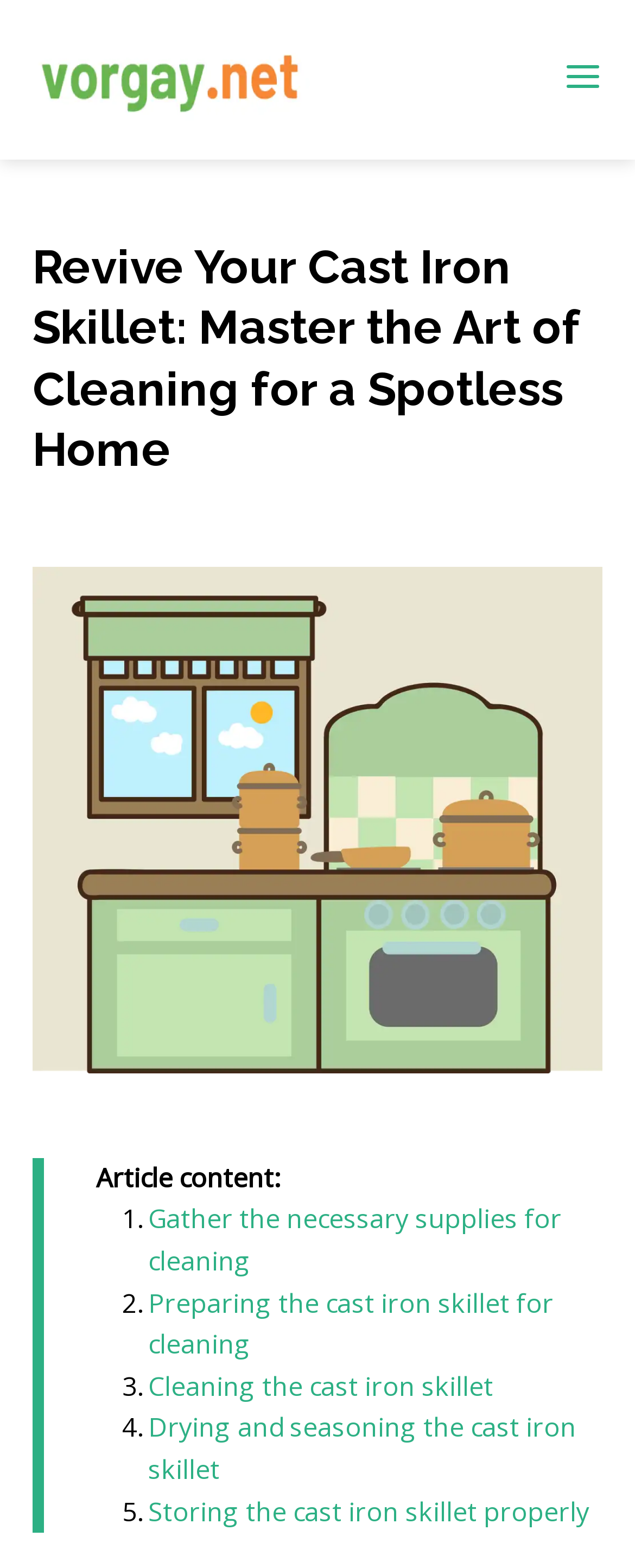Identify the bounding box for the described UI element. Provide the coordinates in (top-left x, top-left y, bottom-right x, bottom-right y) format with values ranging from 0 to 1: alt="vorgay.net"

[0.051, 0.038, 0.887, 0.061]